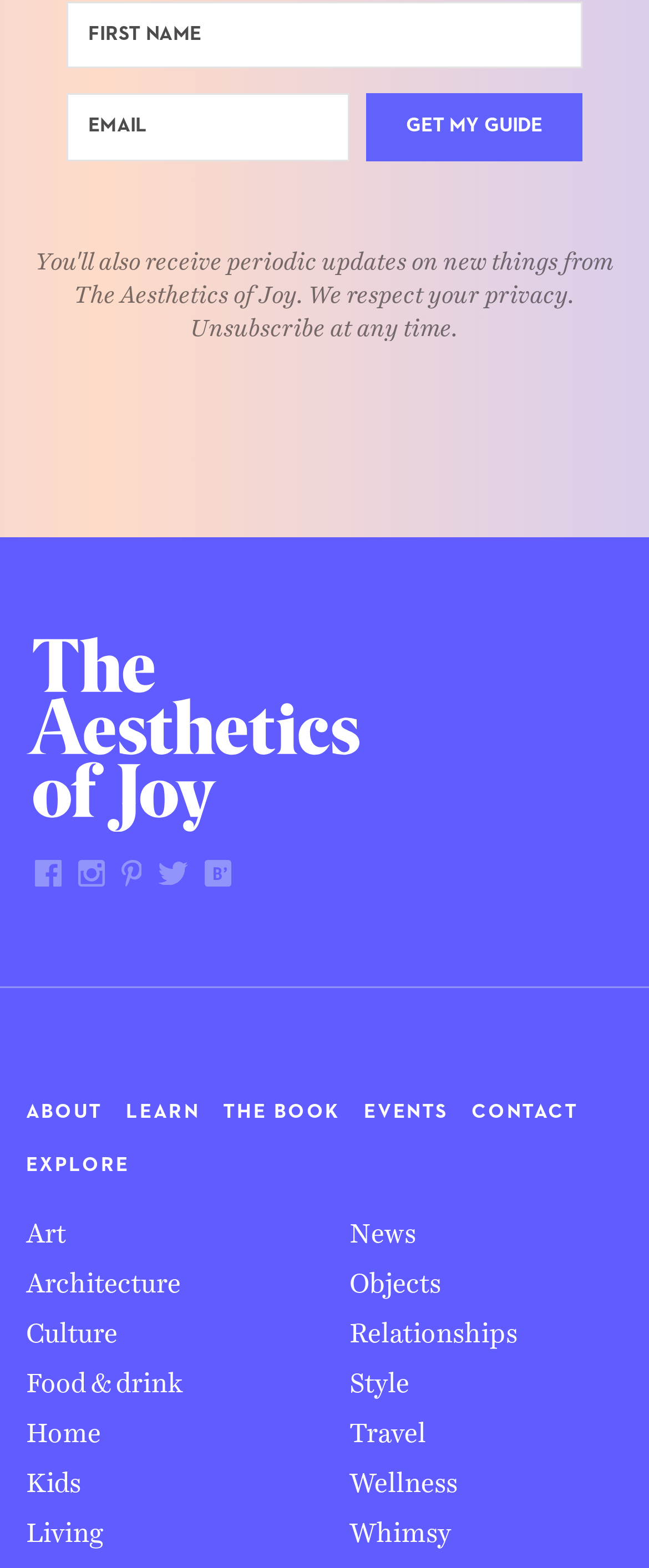How many textboxes are there on the page?
Please use the image to provide a one-word or short phrase answer.

2